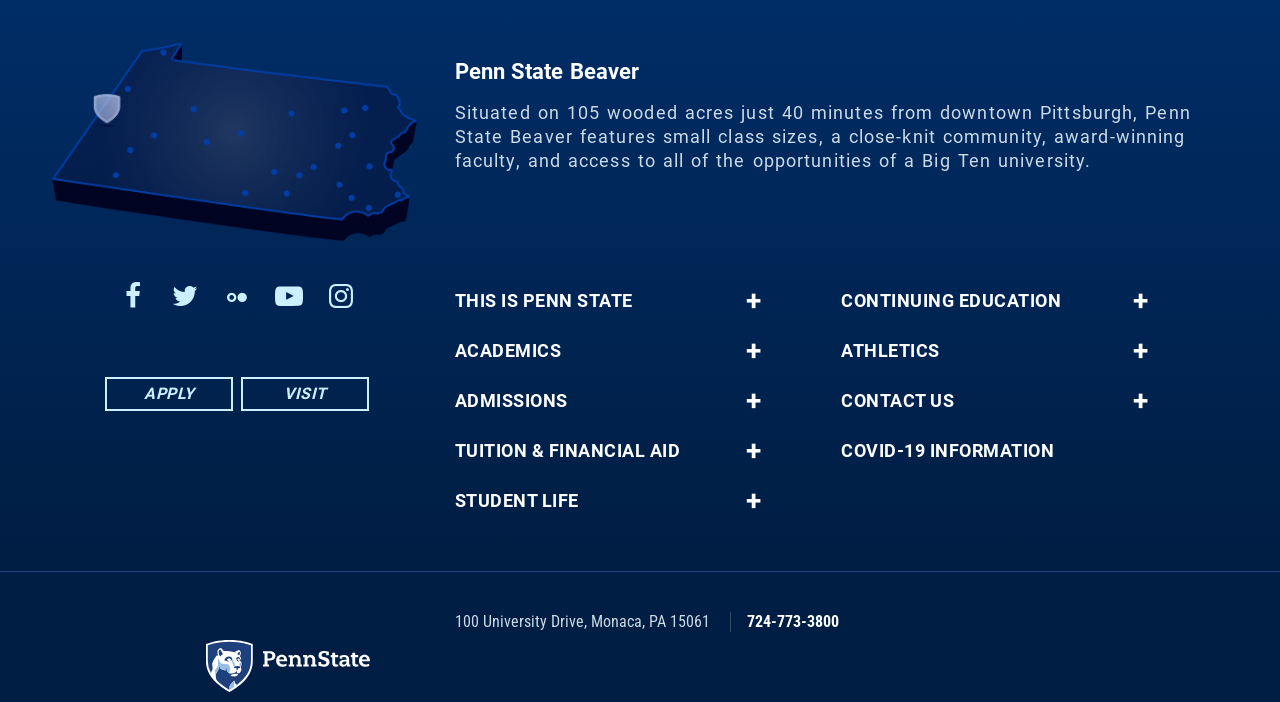Point out the bounding box coordinates of the section to click in order to follow this instruction: "Apply to Penn State Beaver".

[0.082, 0.537, 0.182, 0.586]